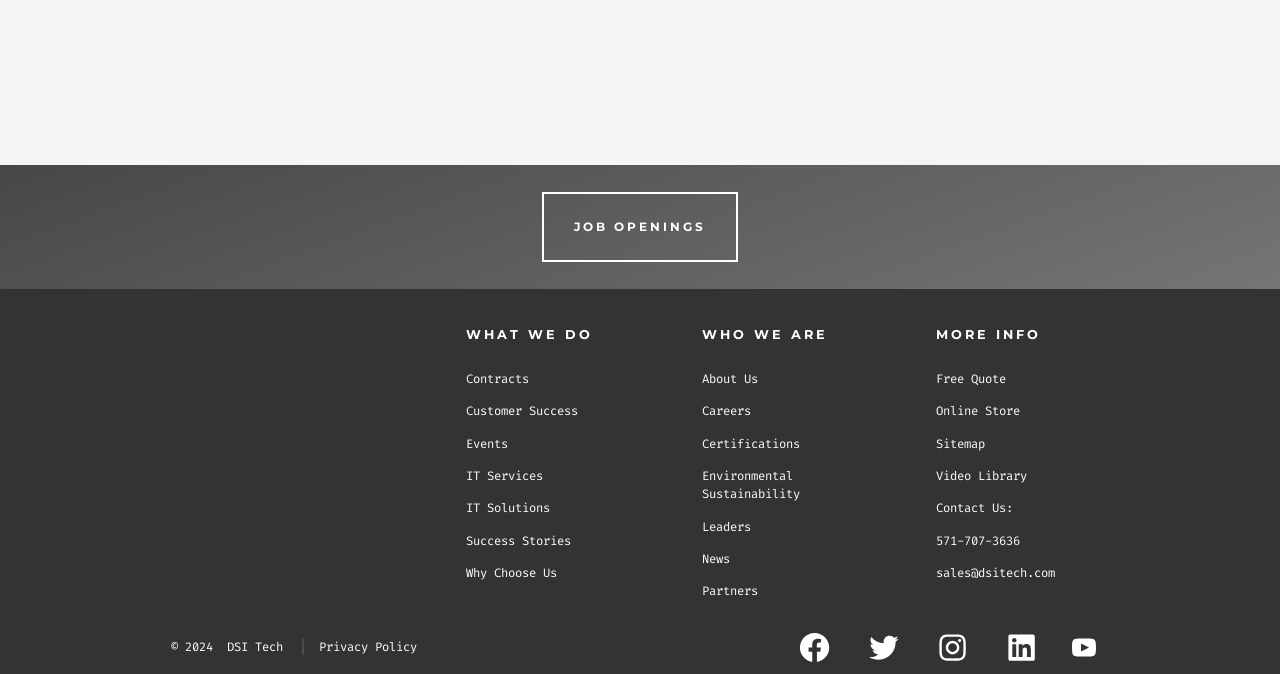From the image, can you give a detailed response to the question below:
What is the company's commitment?

The company is committed to working with and providing reasonable accommodation to individuals with disabilities, as stated in the StaticText element with ID 214.